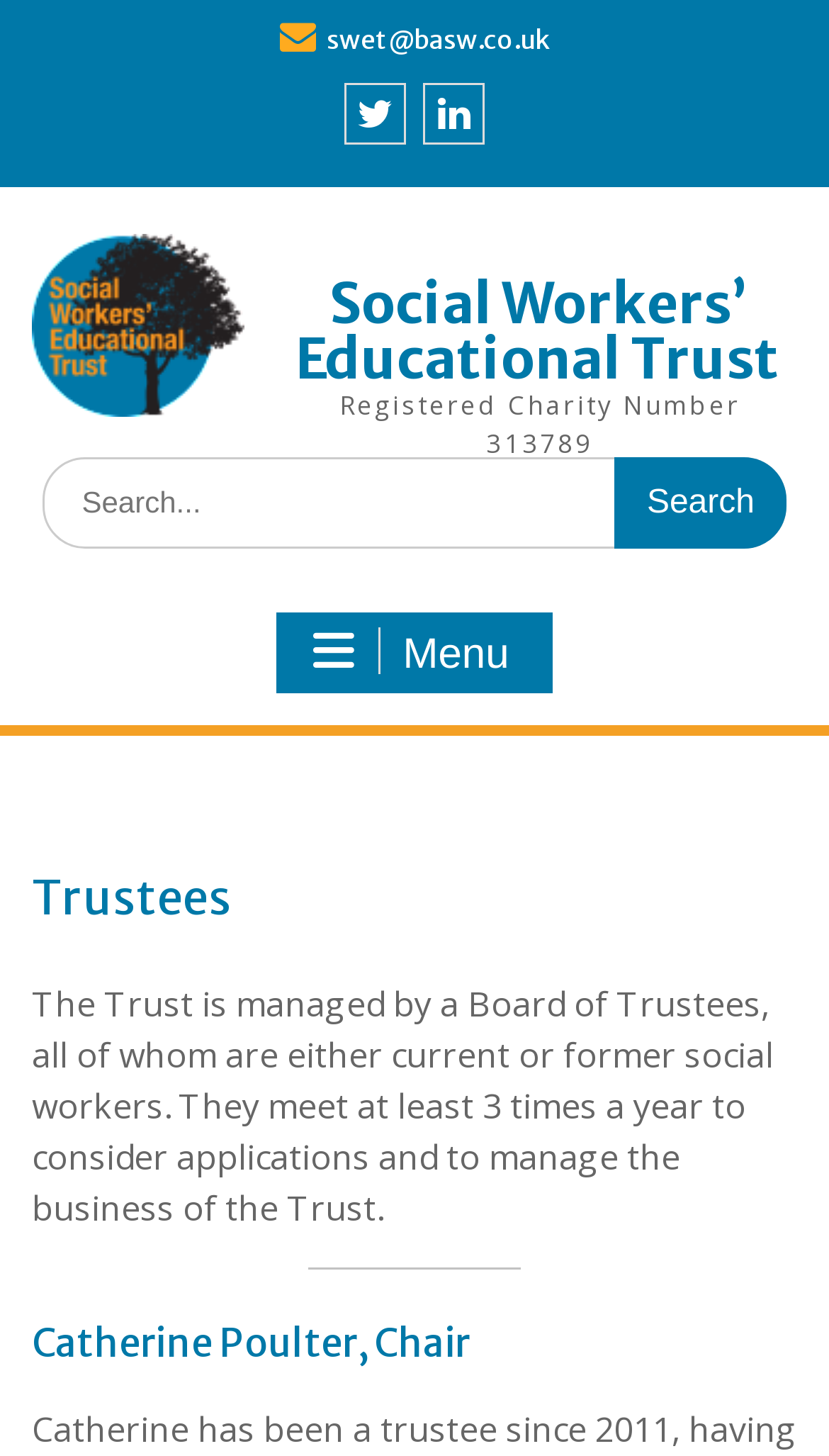Identify and provide the bounding box for the element described by: "swet@basw.co.uk".

[0.394, 0.016, 0.663, 0.038]